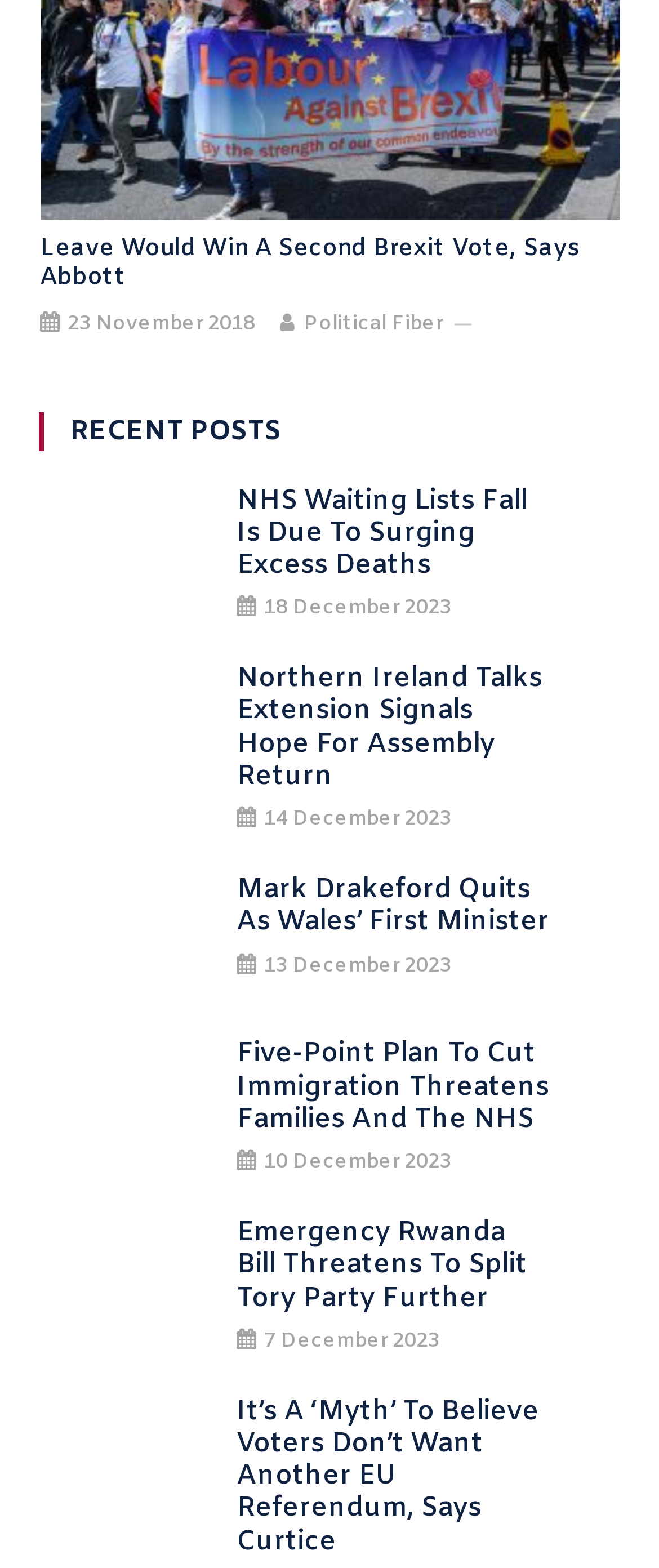Please find the bounding box coordinates of the section that needs to be clicked to achieve this instruction: "Click on the link to read about NHS Waiting Lists Fall".

[0.359, 0.309, 0.834, 0.371]